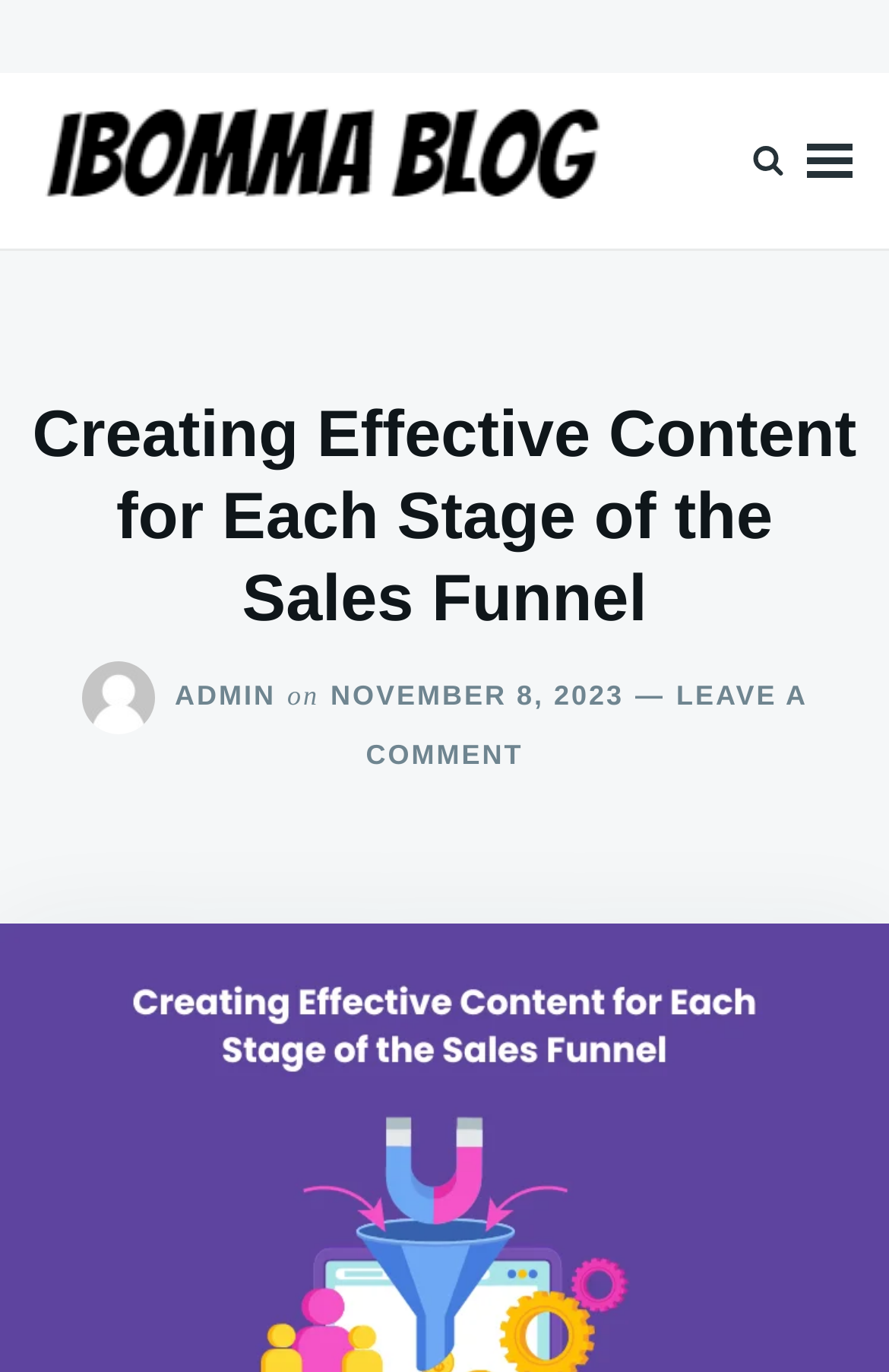Please determine the heading text of this webpage.

Creating Effective Content for Each Stage of the Sales Funnel